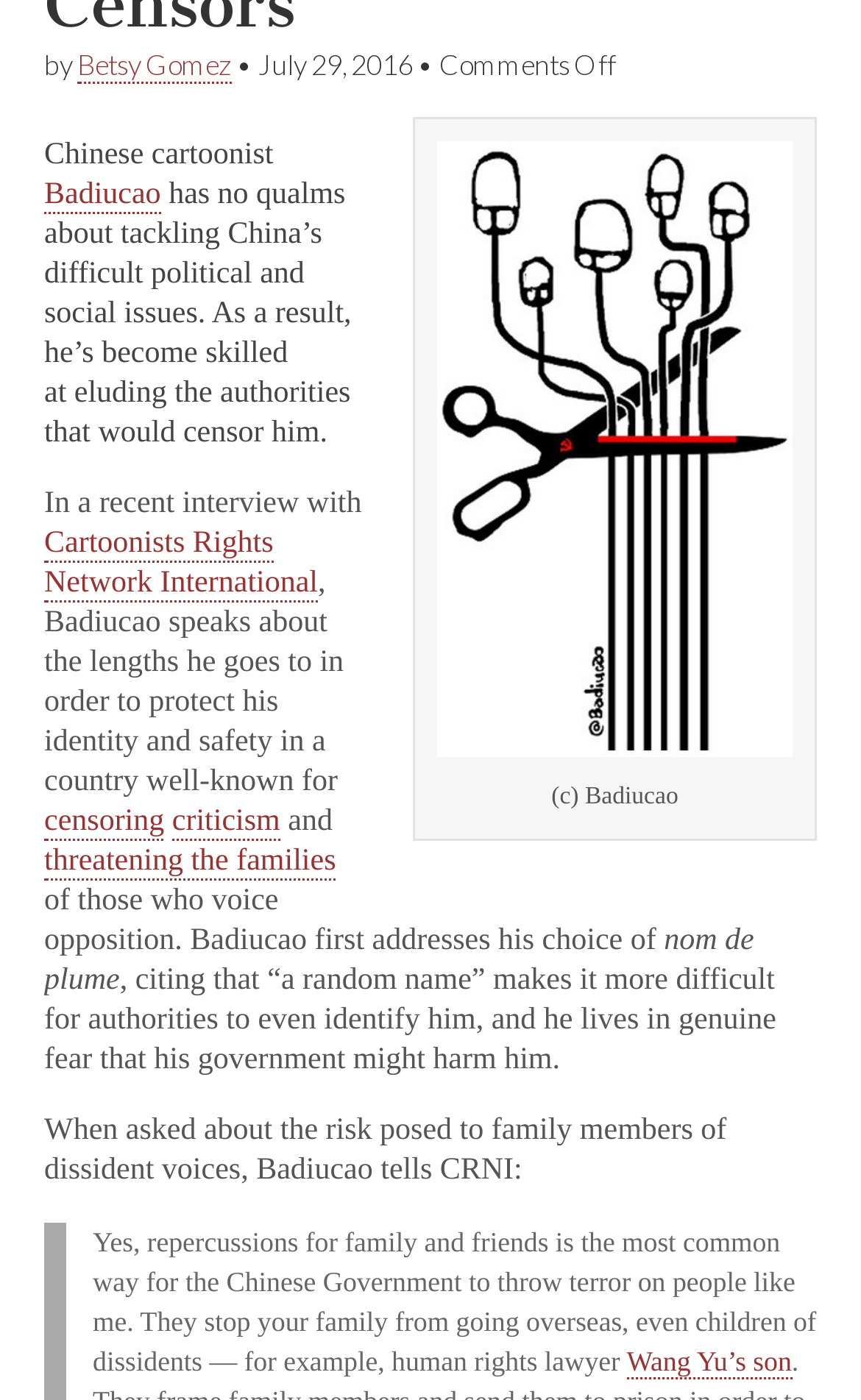Using the provided element description, identify the bounding box coordinates as (top-left x, top-left y, bottom-right x, bottom-right y). Ensure all values are between 0 and 1. Description: Cartoonists Rights Network International

[0.051, 0.377, 0.369, 0.431]